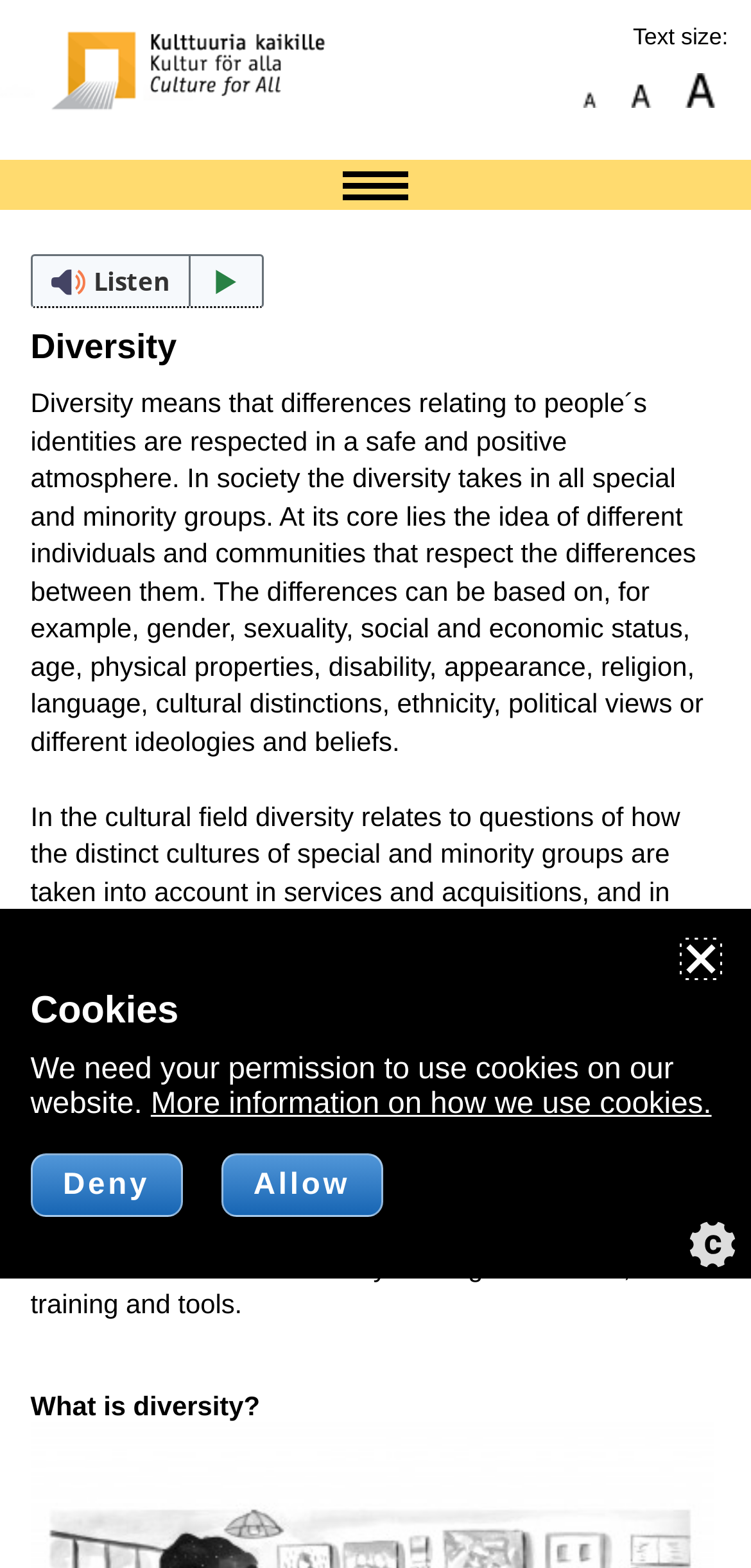What is the main topic of this webpage?
Please respond to the question with a detailed and thorough explanation.

Based on the webpage content, especially the heading 'Diversity' and the text descriptions, it is clear that the main topic of this webpage is diversity, which includes respecting differences in people's identities and promoting a safe and positive atmosphere.